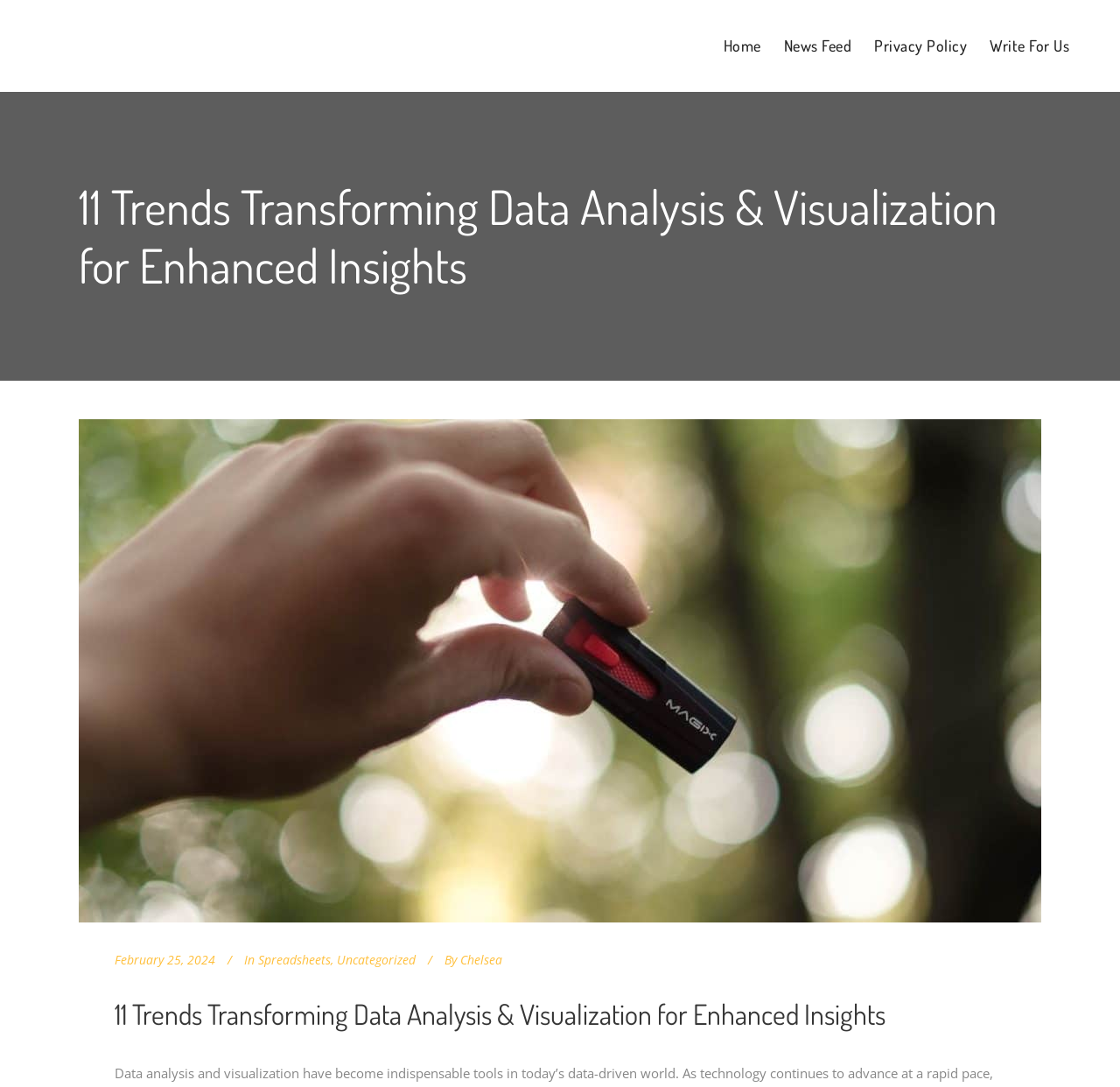What categories are the article classified under?
Please provide an in-depth and detailed response to the question.

I looked for the categories of the article and found them in the link elements 'Spreadsheets' and 'Uncategorized'.